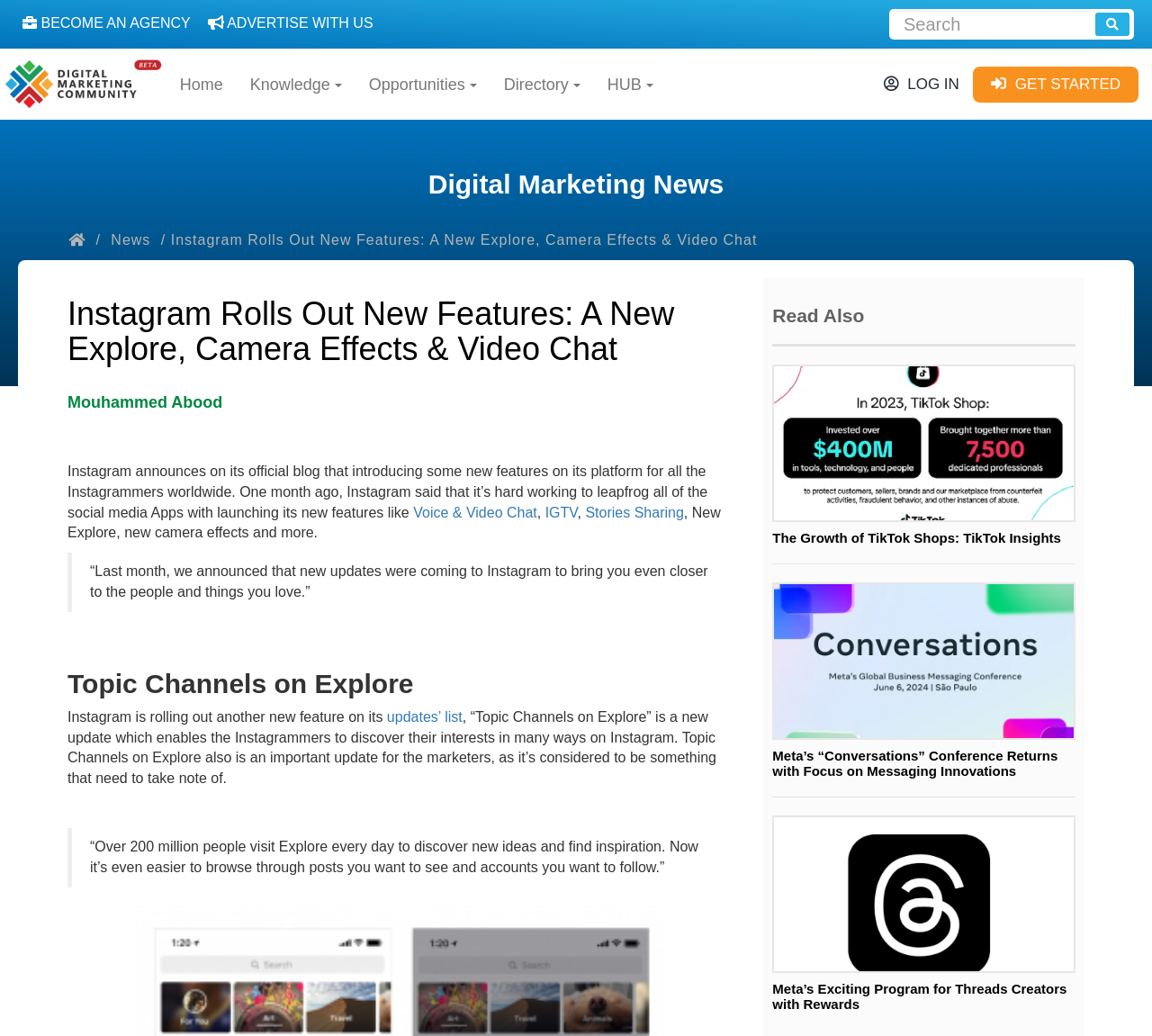Find the bounding box coordinates for the area that must be clicked to perform this action: "Check the news about Instagram".

[0.092, 0.224, 0.135, 0.239]